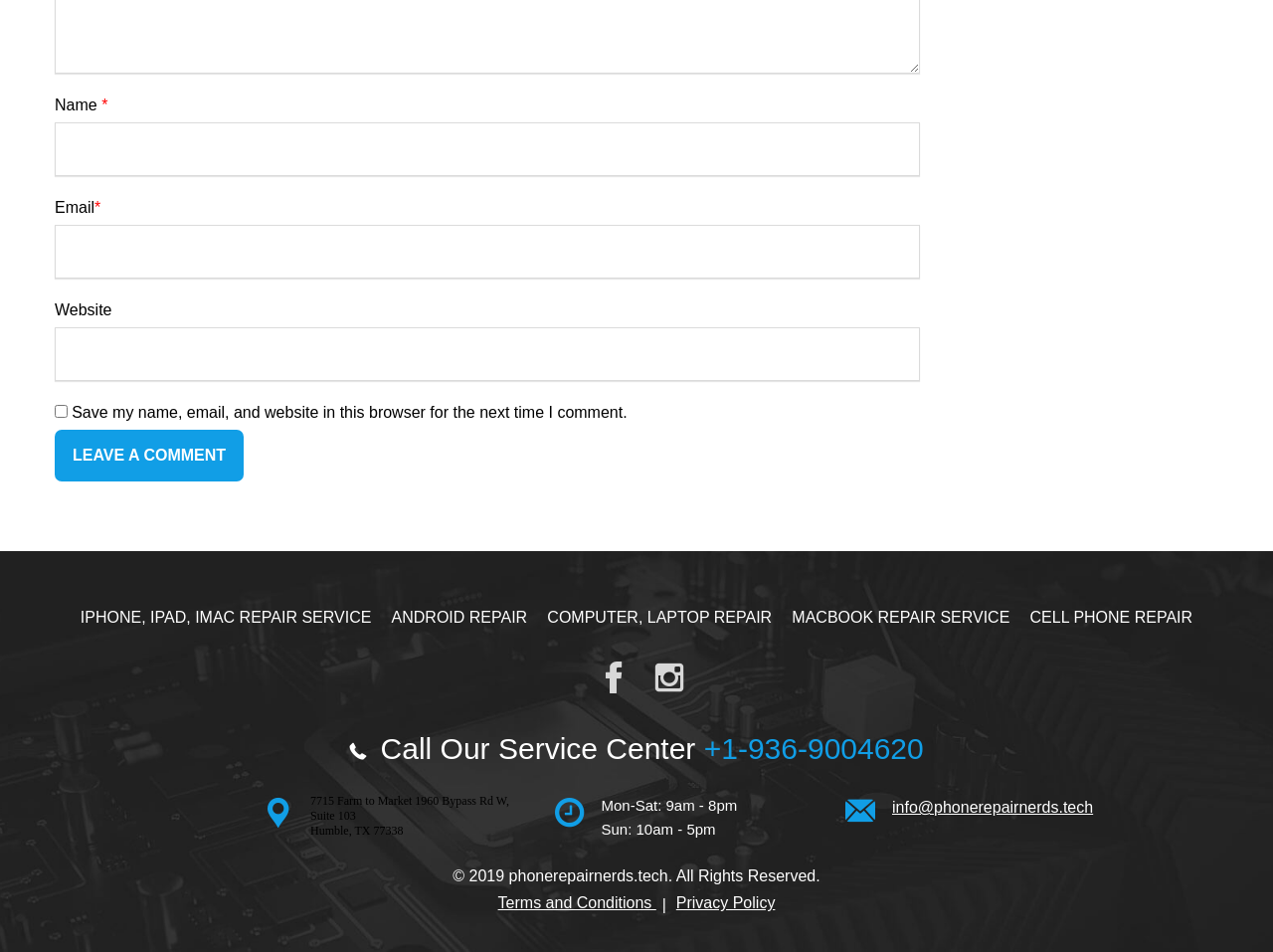What types of repair services are offered?
Carefully analyze the image and provide a thorough answer to the question.

The webpage offers various repair services, which are listed as links at the top of the page. These services include iPhone, iPad, iMac, Android, Computer, Laptop, MacBook, and Cell Phone repair.